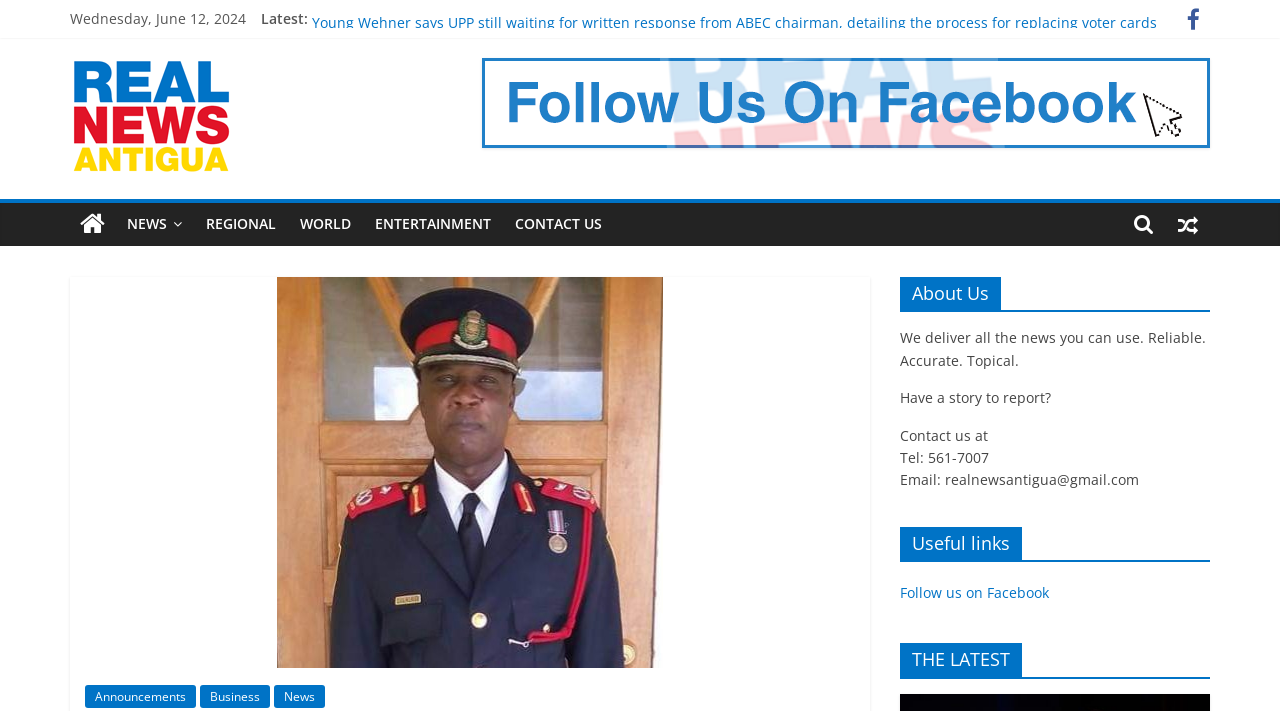Can you locate the main headline on this webpage and provide its text content?

Despite official retirement, Weaver continues in the capacity of Fire Chief as no replacement has been named to date